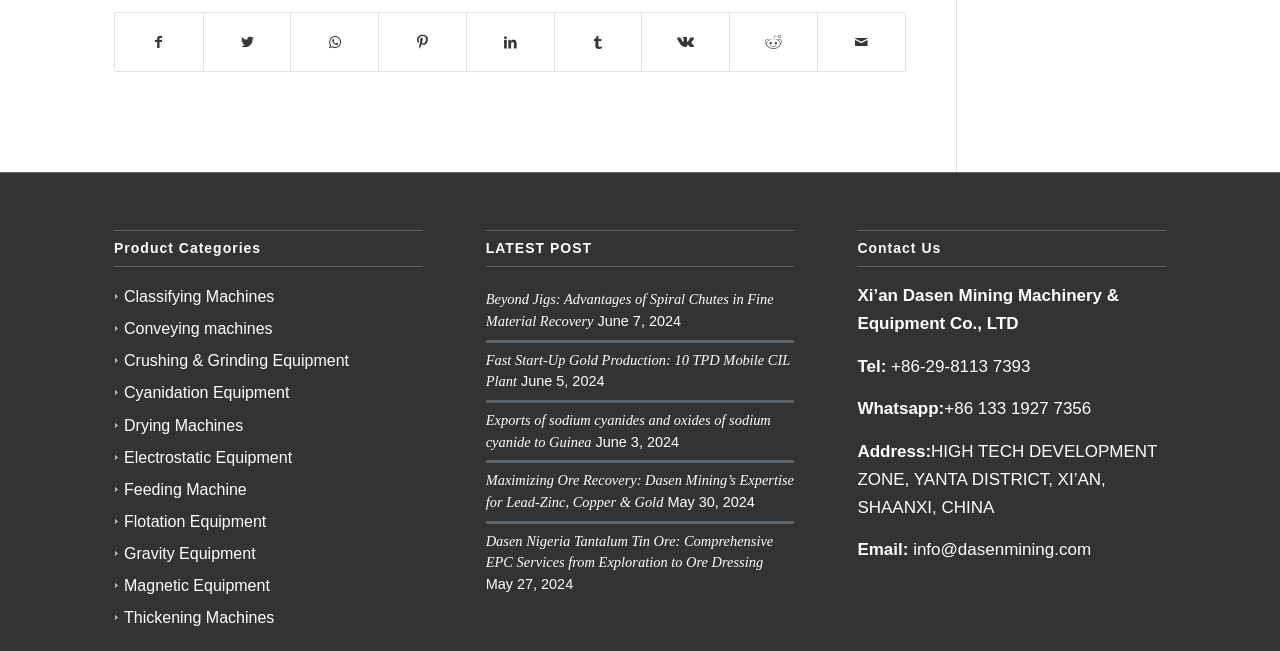Please find and report the bounding box coordinates of the element to click in order to perform the following action: "Read about the dedication of the permanent gravestone". The coordinates should be expressed as four float numbers between 0 and 1, in the format [left, top, right, bottom].

None